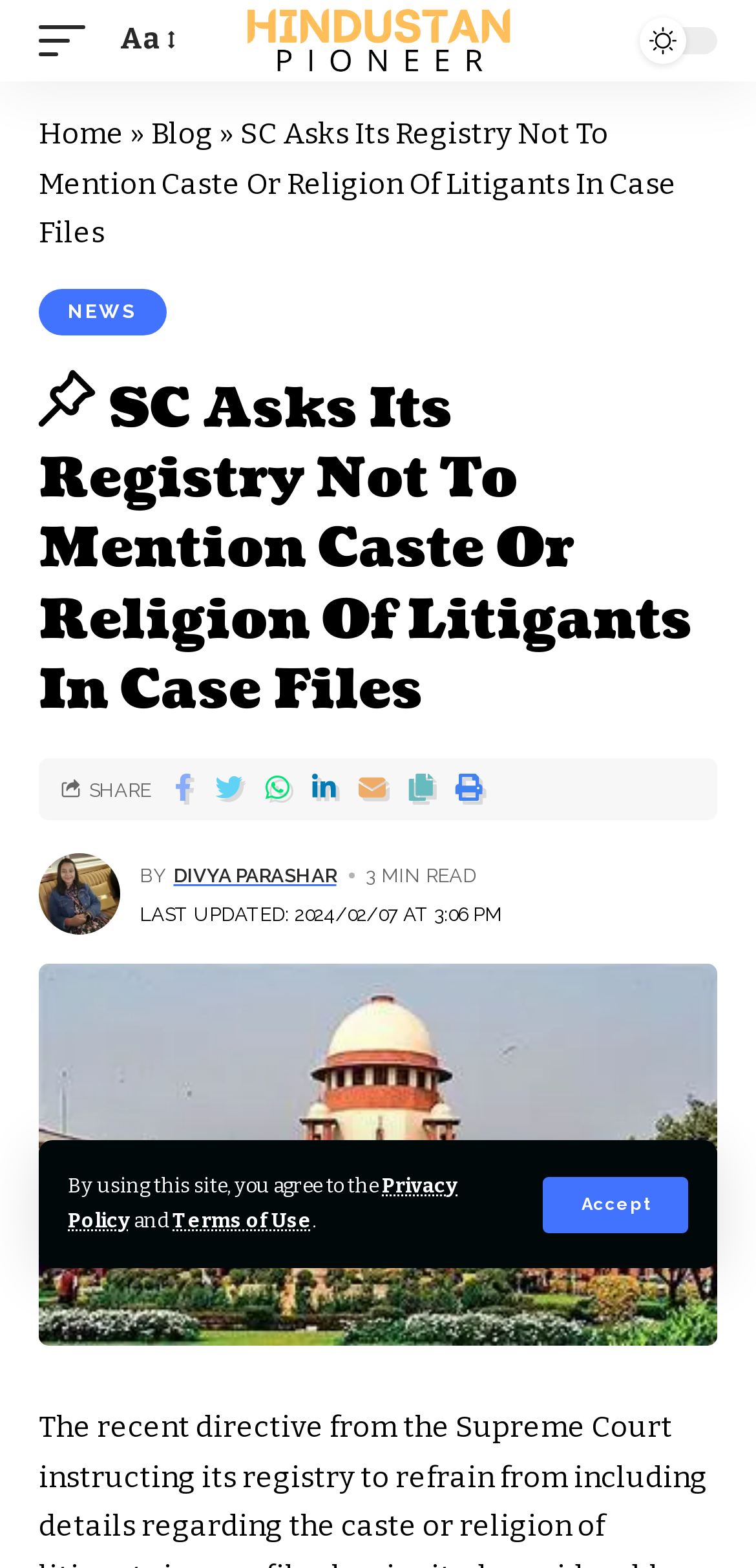What is the last updated time of the article?
Use the information from the screenshot to give a comprehensive response to the question.

I found the last updated time by looking at the section below the article title, where it says 'LAST UPDATED: 2024/02/07 AT 3:06 PM'.